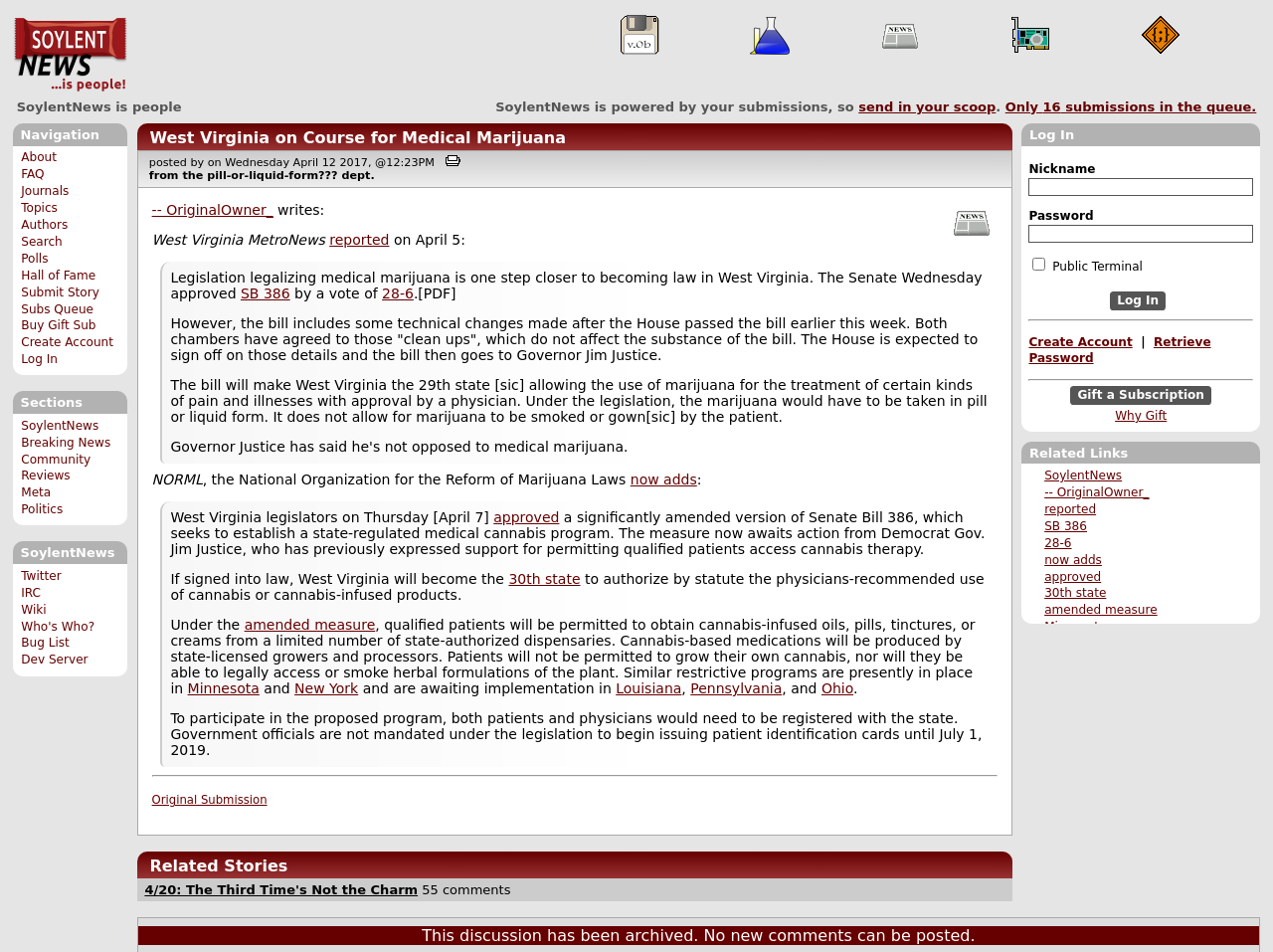Could you find the bounding box coordinates of the clickable area to complete this instruction: "Email us"?

None